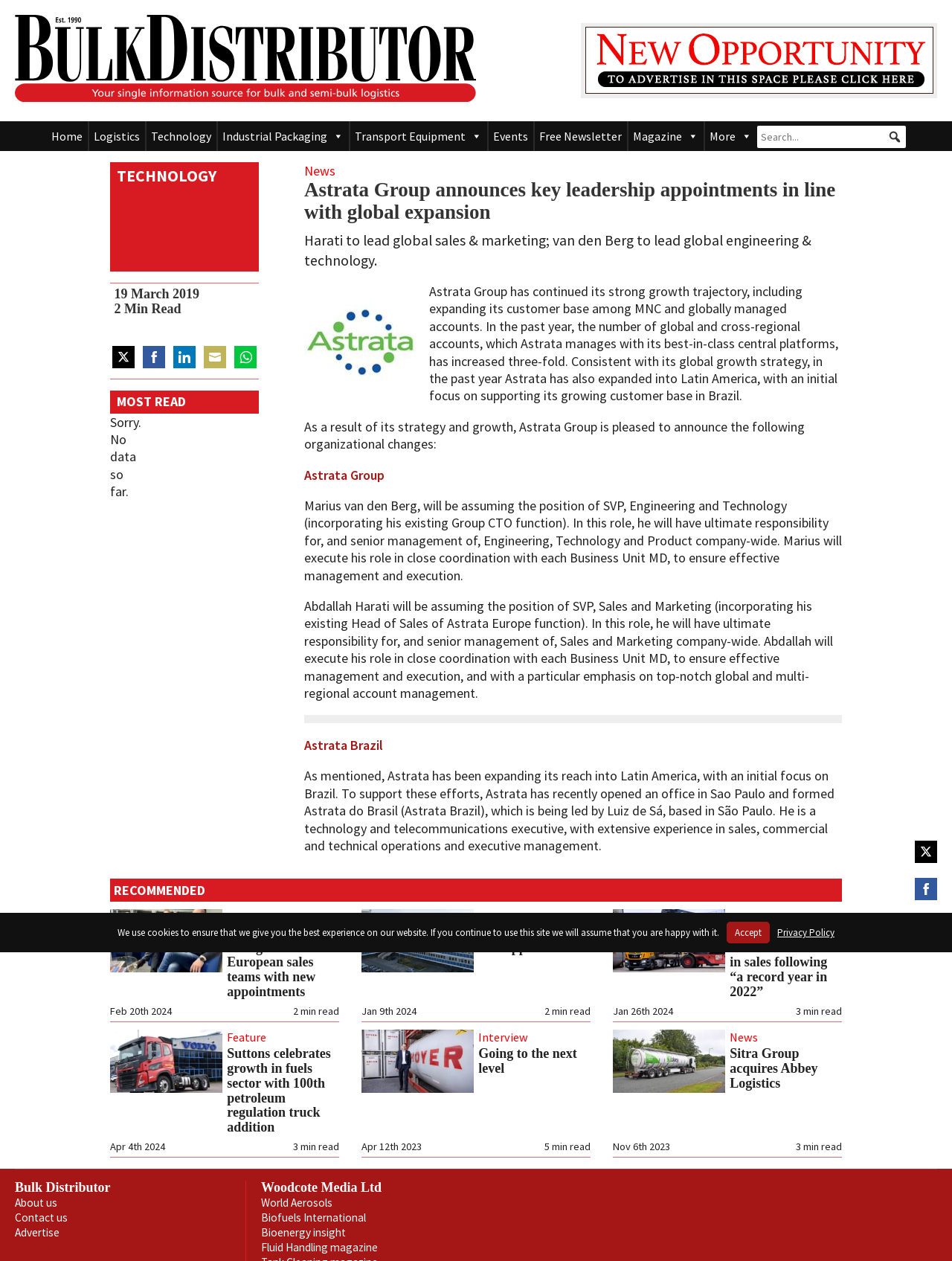Extract the heading text from the webpage.

Astrata Group announces key leadership appointments in line with global expansion